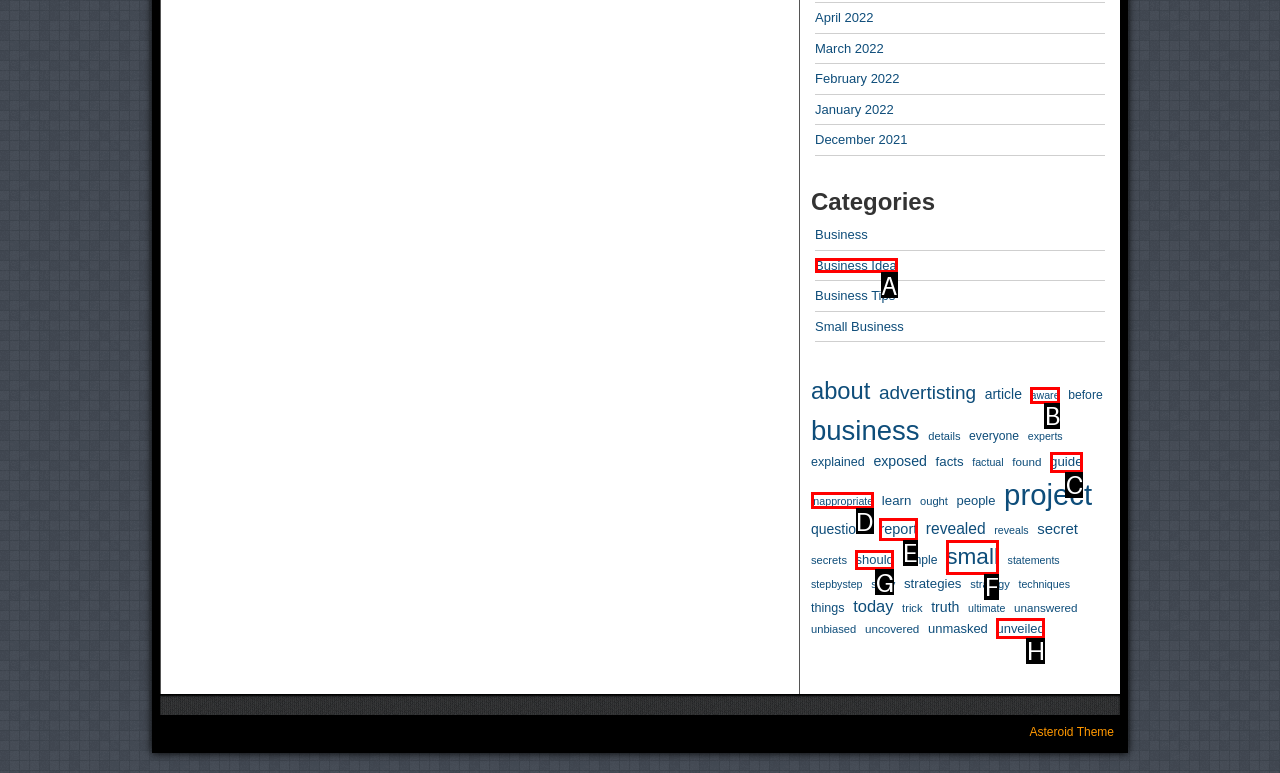From the given choices, which option should you click to complete this task: Go to Home page? Answer with the letter of the correct option.

None